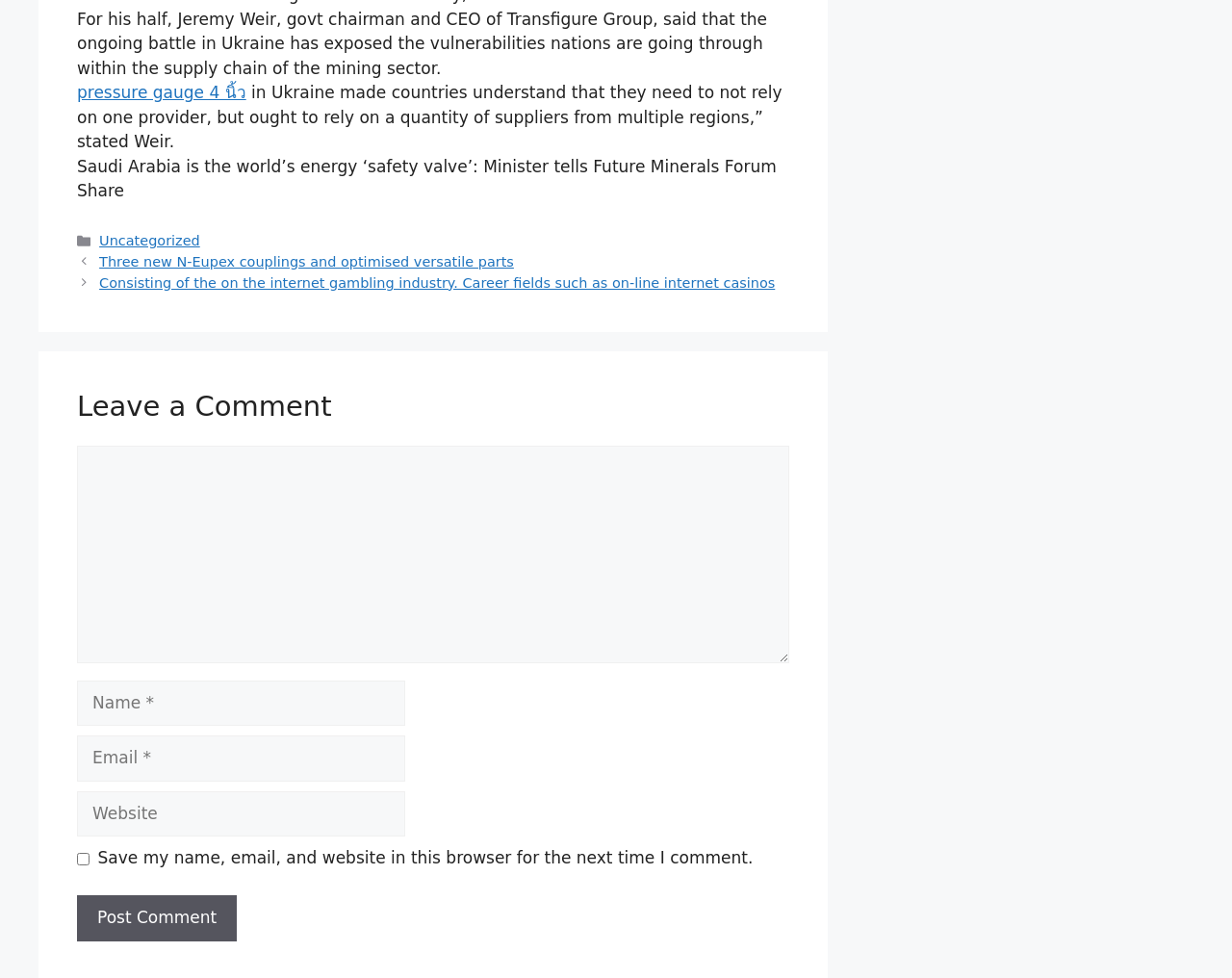Locate the bounding box coordinates of the clickable element to fulfill the following instruction: "Type your name". Provide the coordinates as four float numbers between 0 and 1 in the format [left, top, right, bottom].

[0.062, 0.696, 0.329, 0.742]